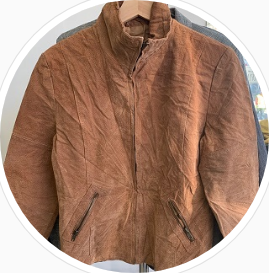Give a thorough description of the image, including any visible elements and their relationships.

This image features a wrinkled suede jacket displayed on a wooden hanger, showcasing its textured fabric in a warm brown hue. The jacket features a high collar and two zippered pockets at the front, adding both style and functionality. The natural wrinkles in the suede give the jacket a relaxed, worn-in look, making it suitable for casual outings. The backdrop includes hints of other garments, suggesting a curated collection where this piece stands out. Overall, the jacket exemplifies a blend of comfort and chicness, ideal for transitional weather. The weight of this jacket is noted to be 1.6 pounds, and with applicable taxes, it would cost approximately $12.63.